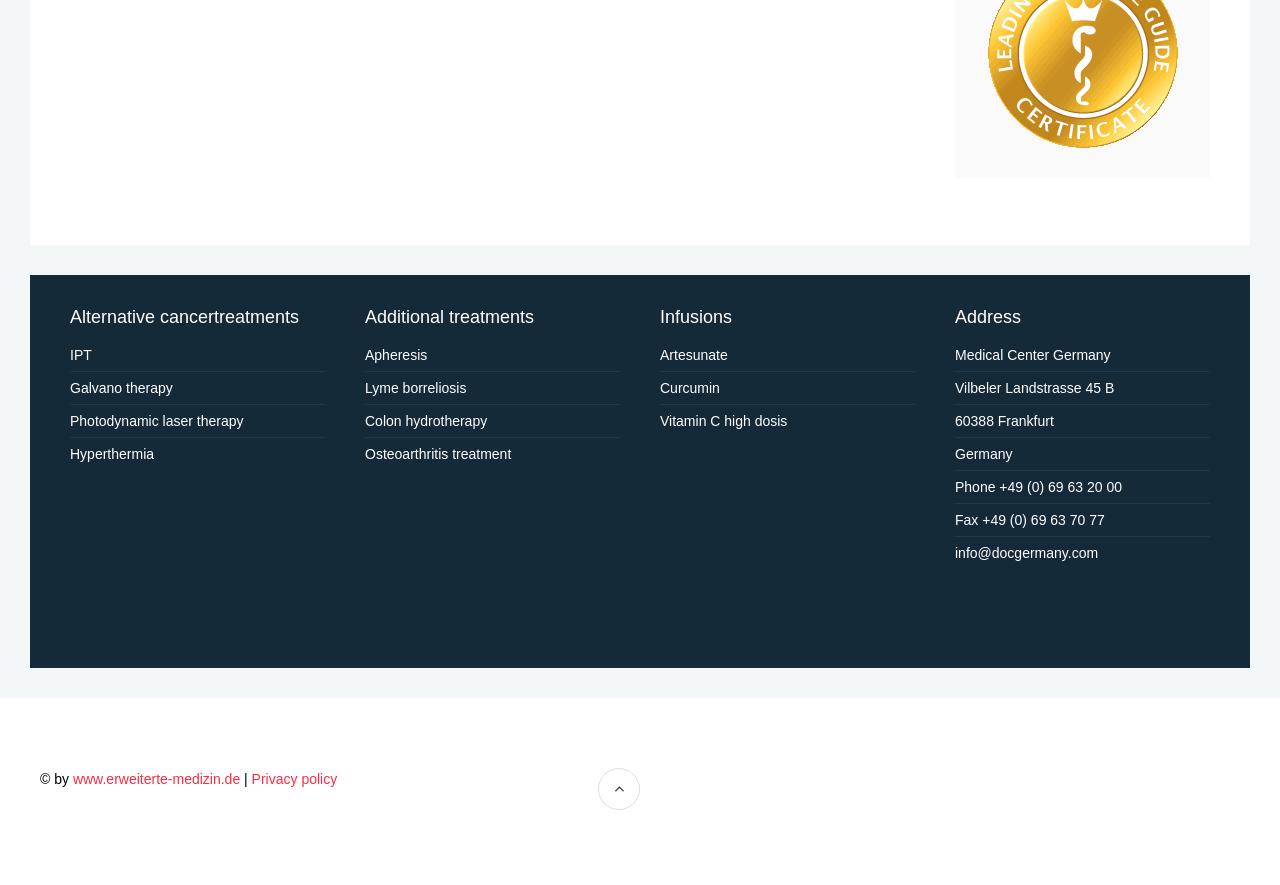Identify the bounding box coordinates of the region I need to click to complete this instruction: "Click on IPT".

[0.055, 0.392, 0.072, 0.41]